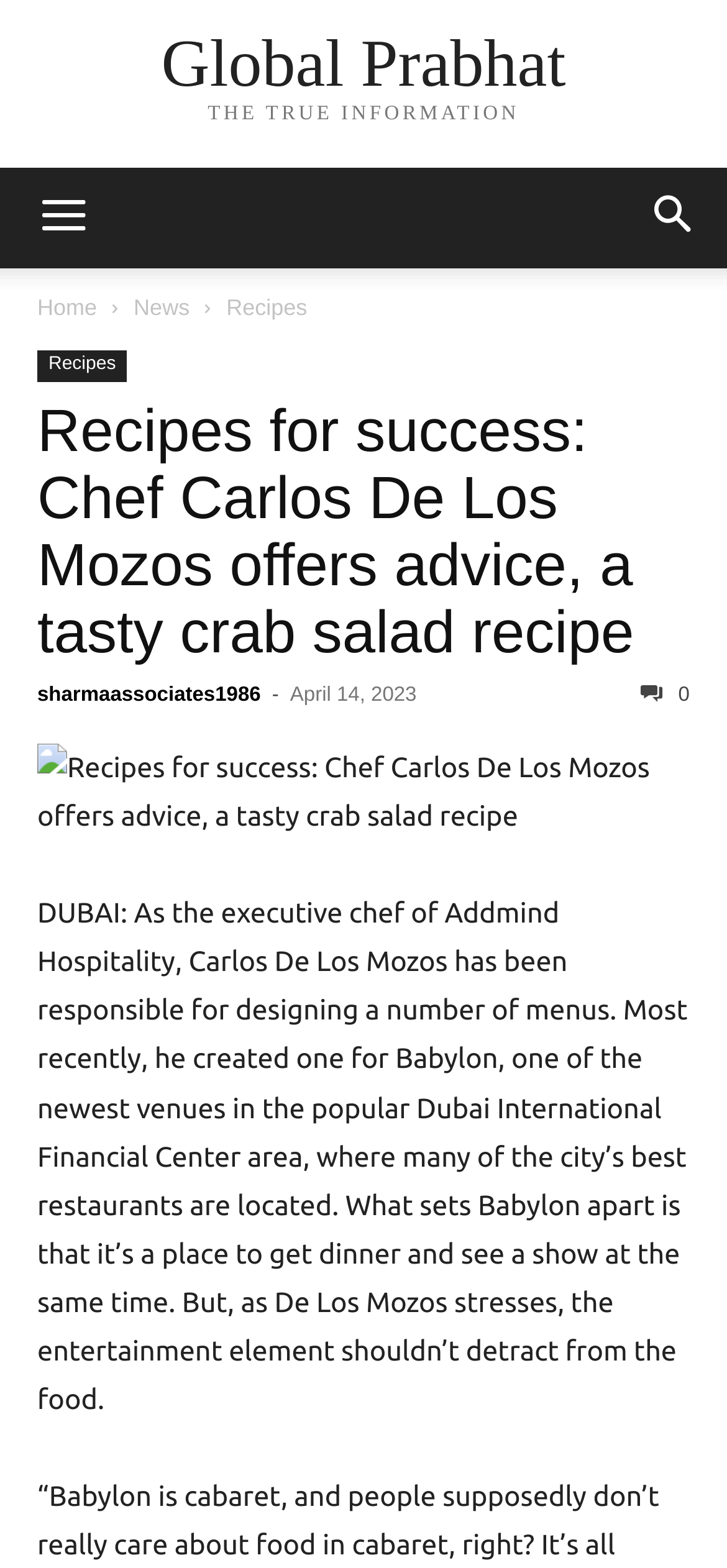Please determine the bounding box coordinates of the element's region to click in order to carry out the following instruction: "Click on the 'Recipes' link". The coordinates should be four float numbers between 0 and 1, i.e., [left, top, right, bottom].

[0.311, 0.188, 0.422, 0.204]